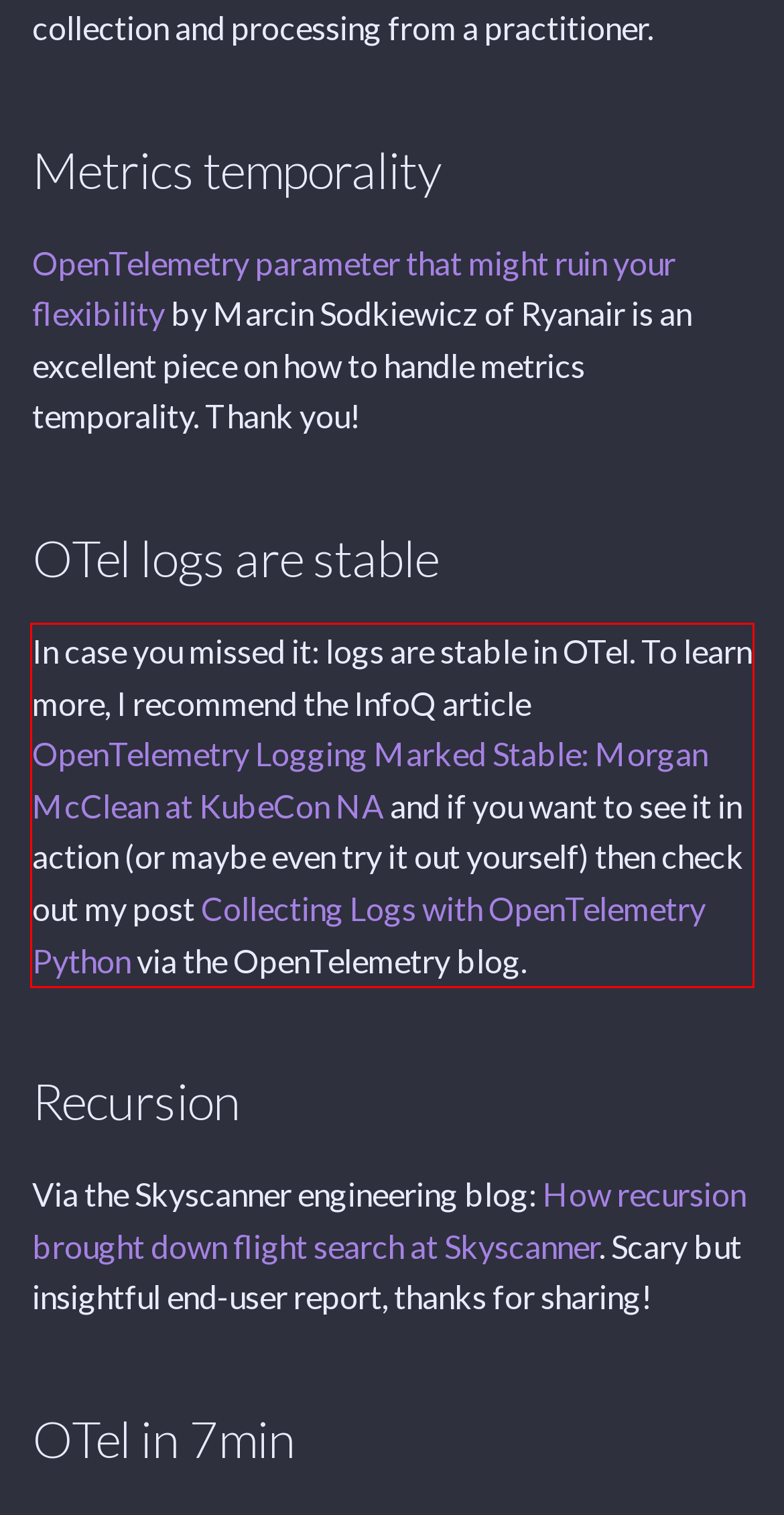Analyze the screenshot of a webpage where a red rectangle is bounding a UI element. Extract and generate the text content within this red bounding box.

In case you missed it: logs are stable in OTel. To learn more, I recommend the InfoQ article OpenTelemetry Logging Marked Stable: Morgan McClean at KubeCon NA and if you want to see it in action (or maybe even try it out yourself) then check out my post Collecting Logs with OpenTelemetry Python via the OpenTelemetry blog.